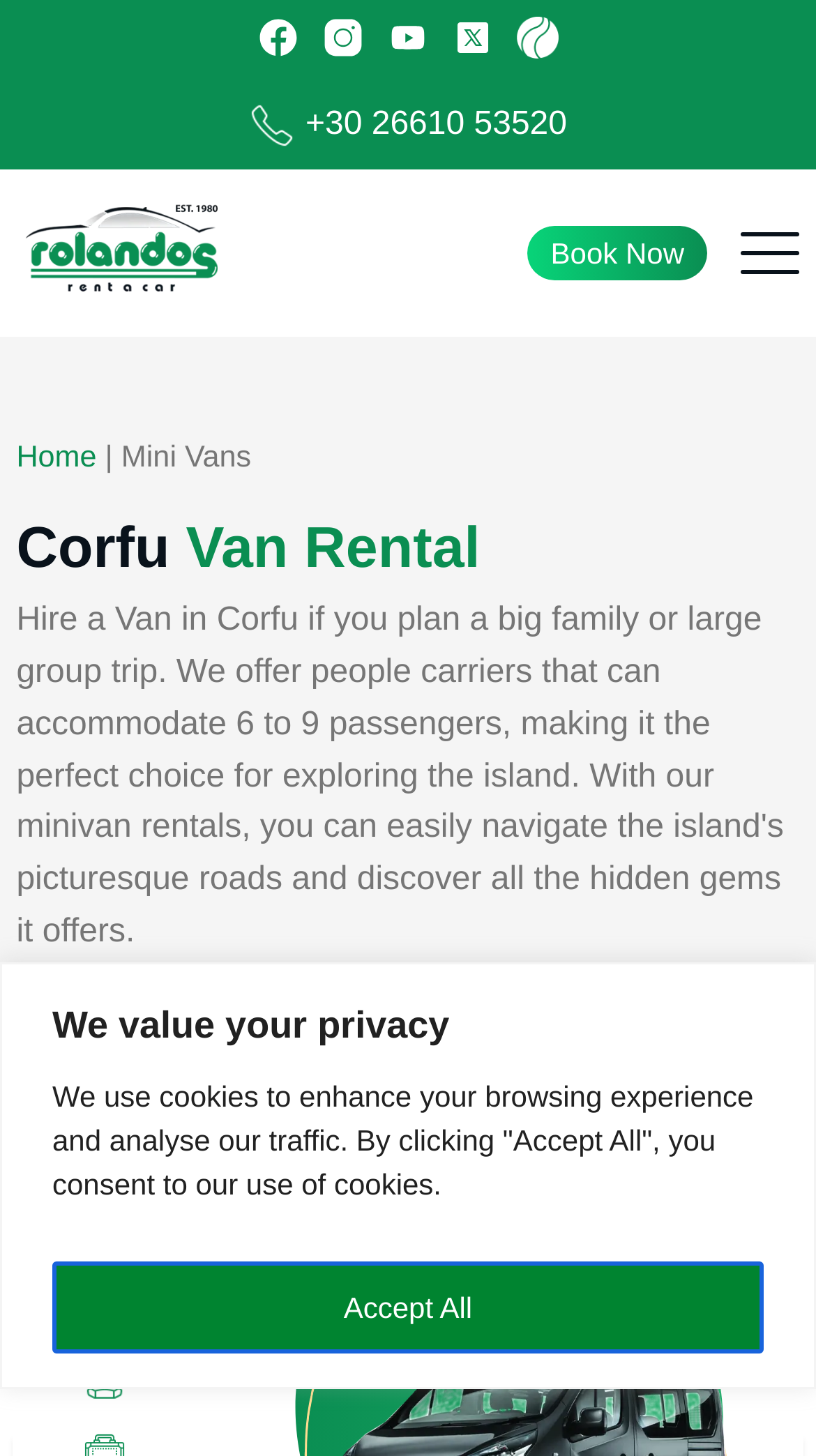Identify the bounding box coordinates of the clickable section necessary to follow the following instruction: "Call the phone number". The coordinates should be presented as four float numbers from 0 to 1, i.e., [left, top, right, bottom].

[0.374, 0.073, 0.695, 0.098]